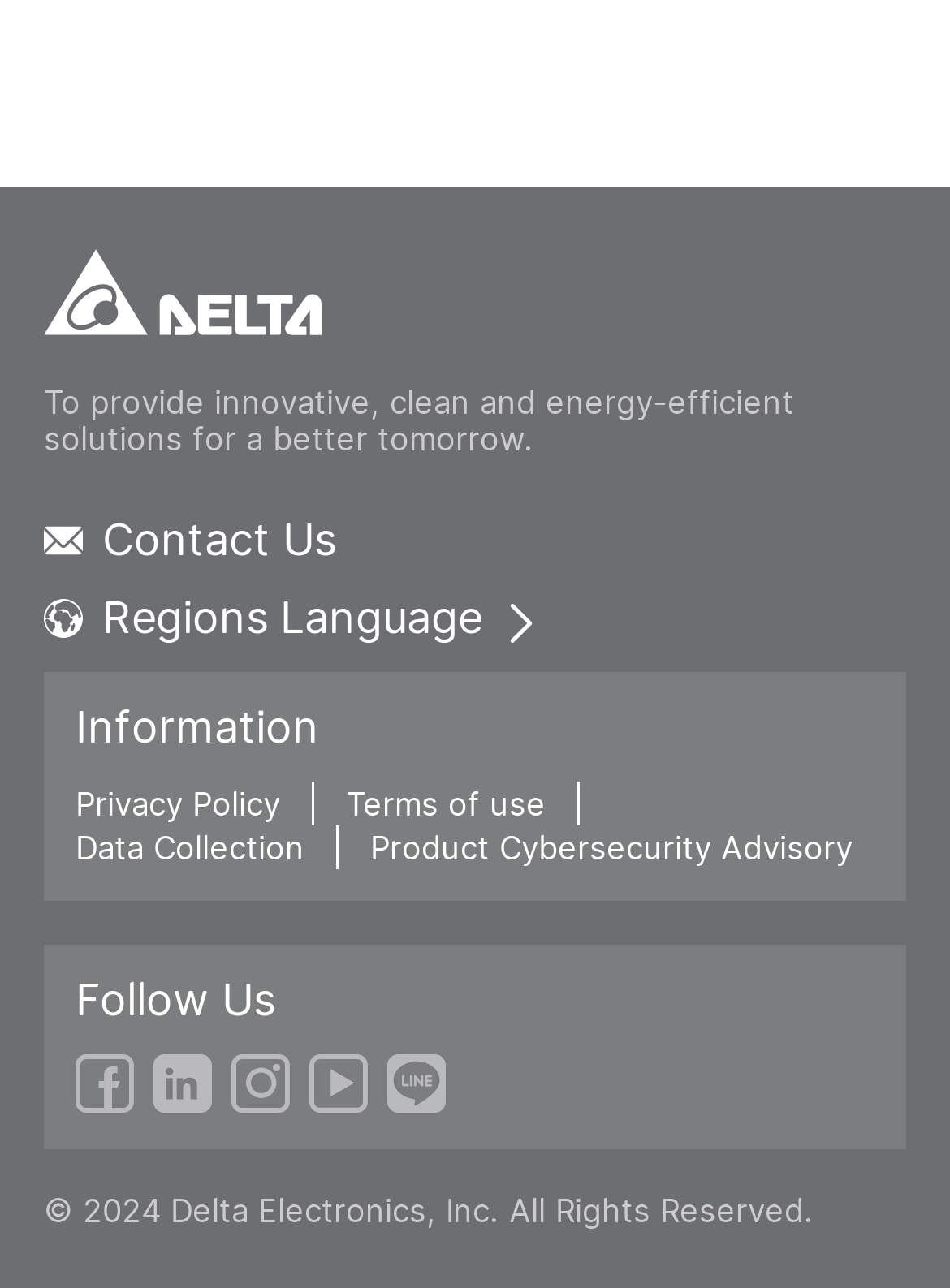Find the bounding box coordinates of the element to click in order to complete the given instruction: "Go to the China - 简体中文 region."

[0.085, 0.693, 0.61, 0.738]